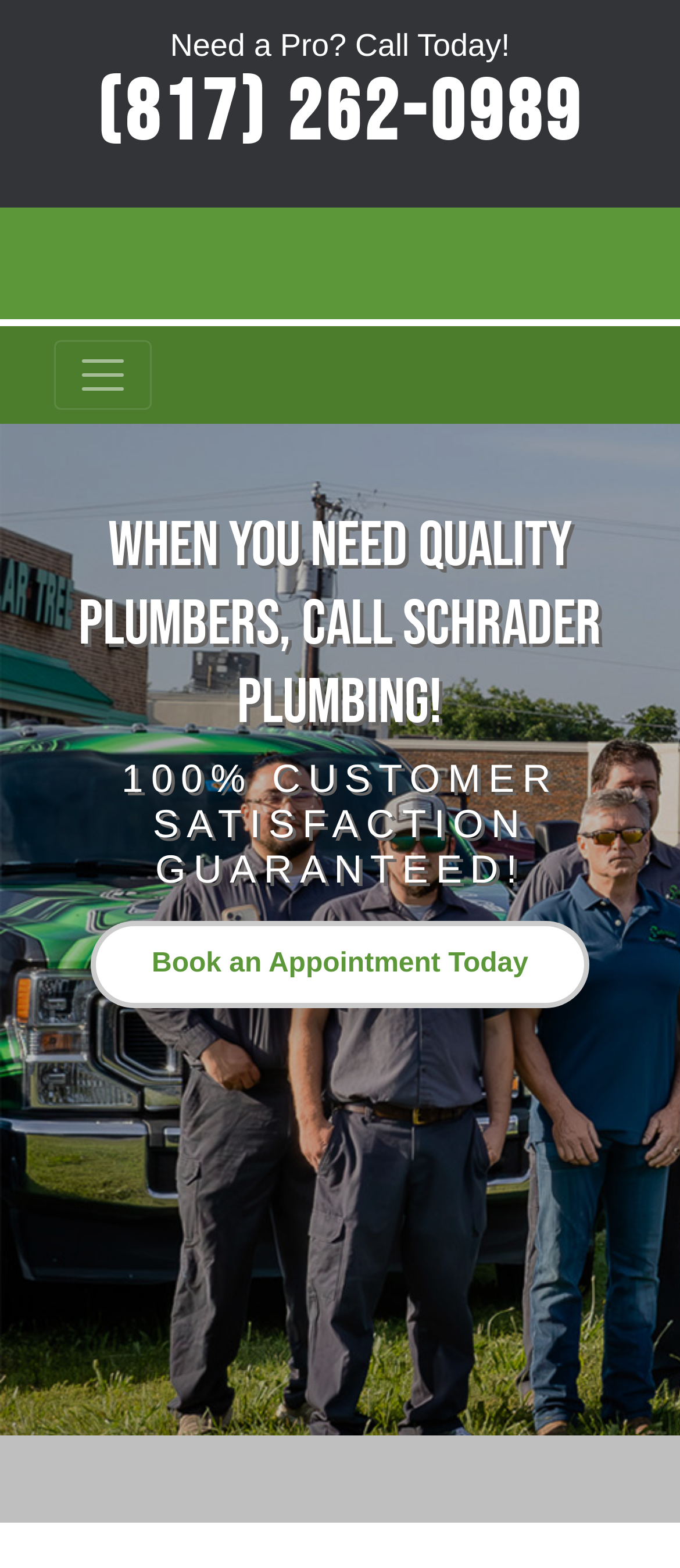What can you do by clicking the link at the bottom of the page?
Please use the image to deliver a detailed and complete answer.

I found the action by looking at the link element with the text 'Book an Appointment Today' which is located at the bottom of the page.